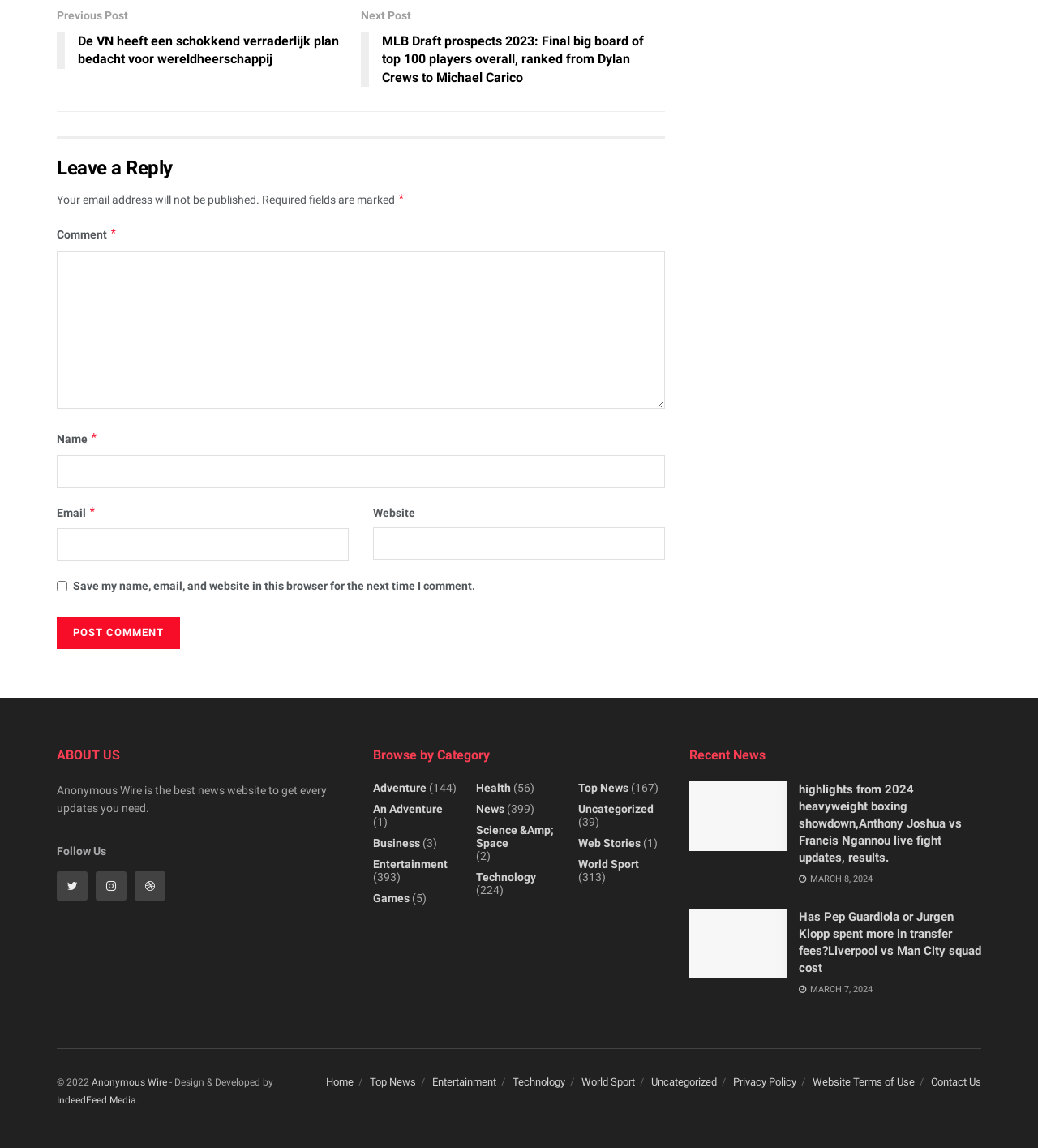How many categories are listed under 'Browse by Category'?
Offer a detailed and exhaustive answer to the question.

Under the 'Browse by Category' section, there are 13 categories listed, including Adventure, An Adventure, Business, Entertainment, Games, Health, News, Science & Space, Technology, Top News, Uncategorized, Web Stories, and World Sport.